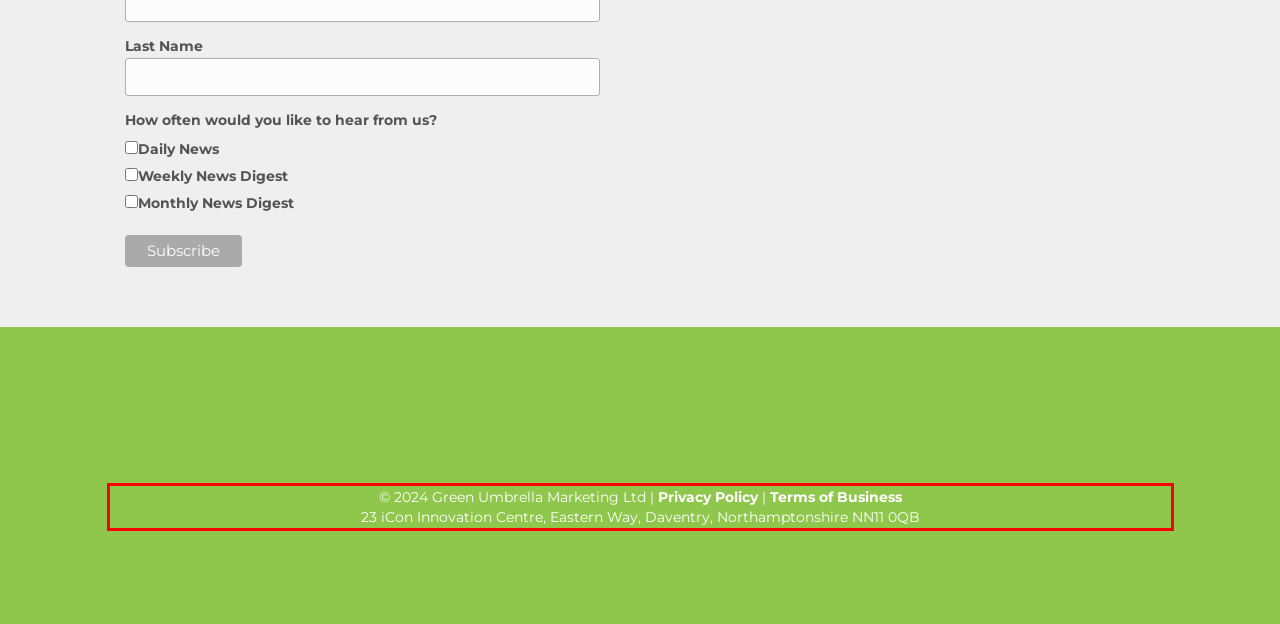Examine the webpage screenshot and use OCR to recognize and output the text within the red bounding box.

© 2024 Green Umbrella Marketing Ltd | Privacy Policy | Terms of Business 23 iCon Innovation Centre, Eastern Way, Daventry, Northamptonshire NN11 0QB